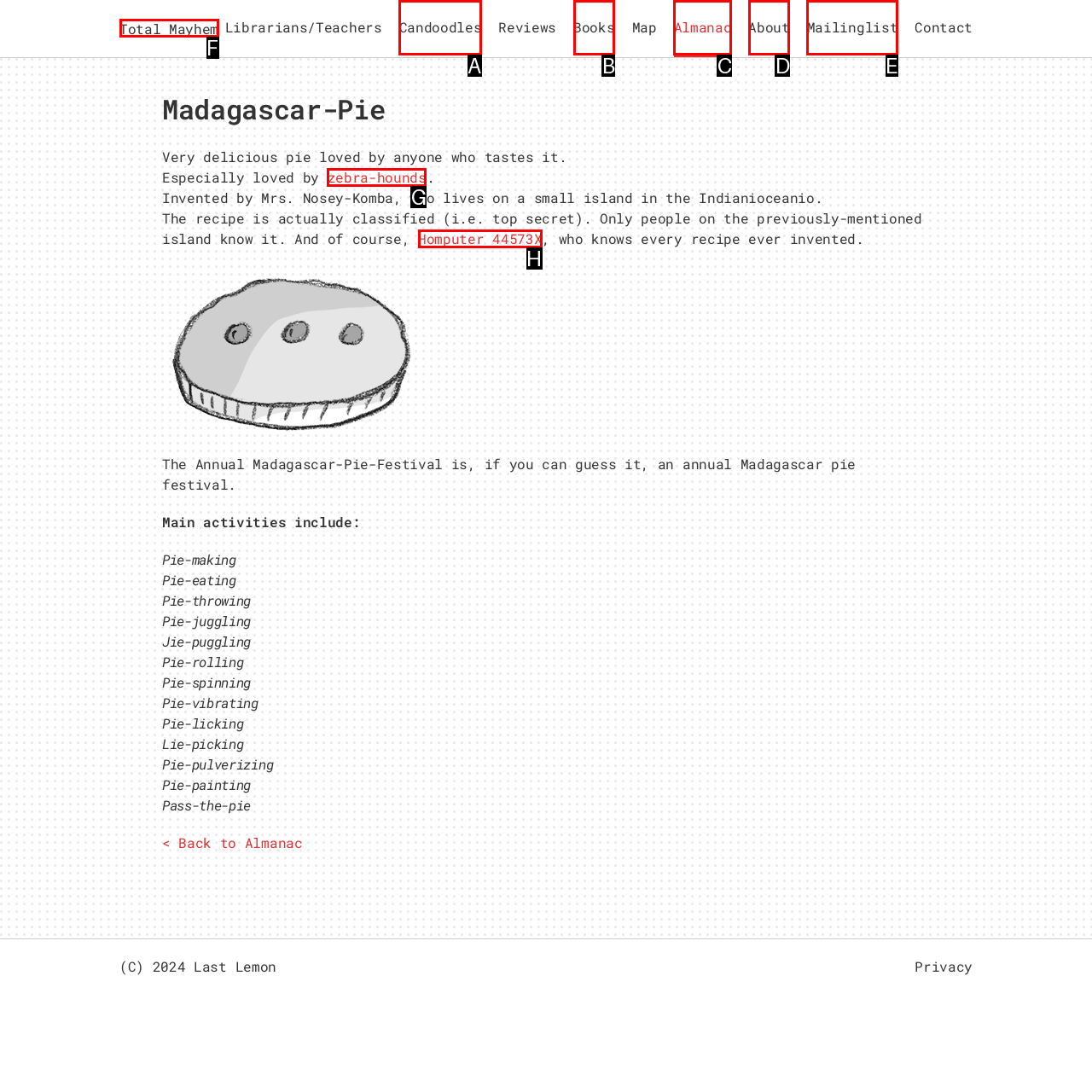Which HTML element should be clicked to complete the task: Check the 'Almanac'? Answer with the letter of the corresponding option.

C